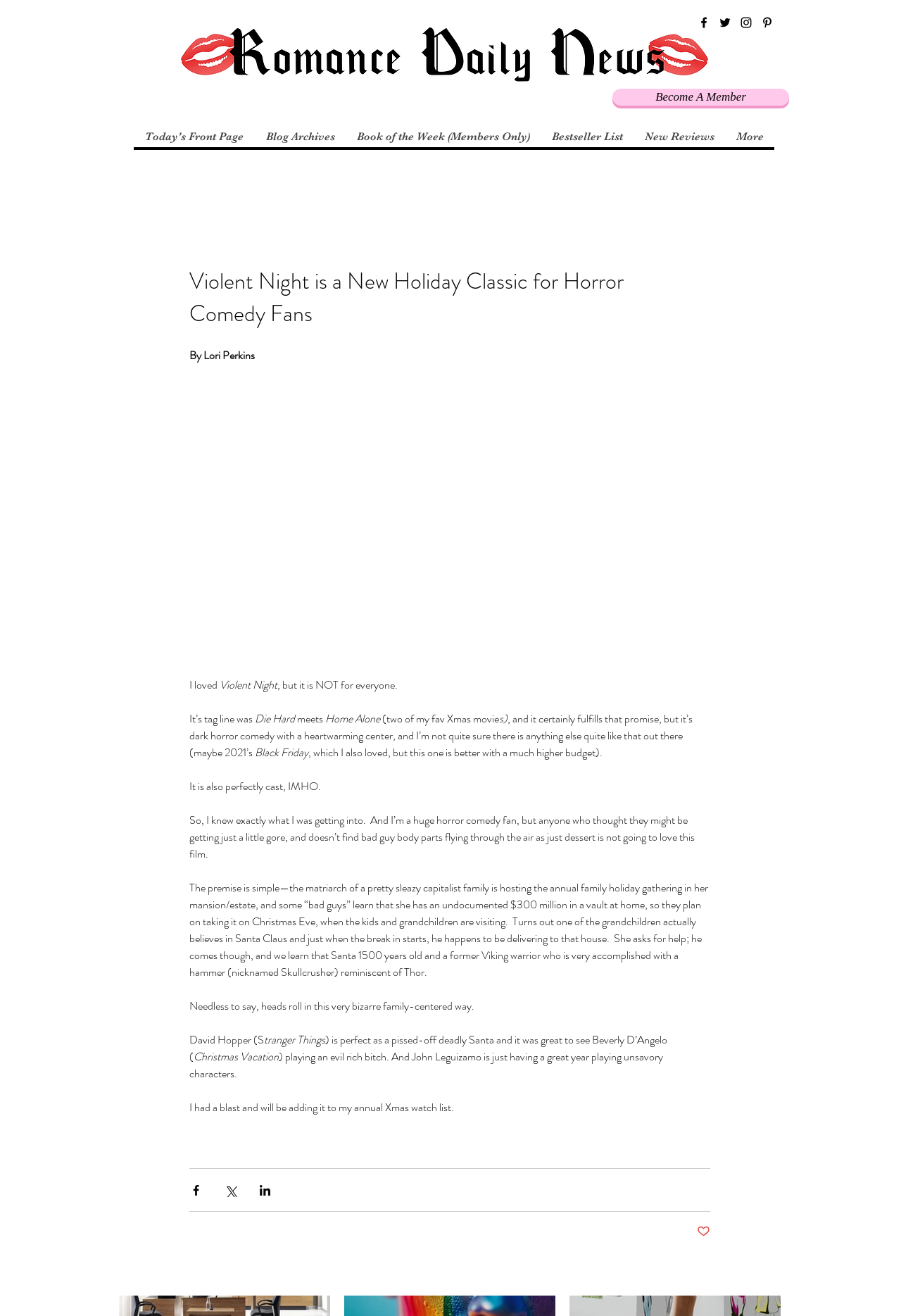Identify the headline of the webpage and generate its text content.

Violent Night is a New Holiday Classic for Horror Comedy Fans